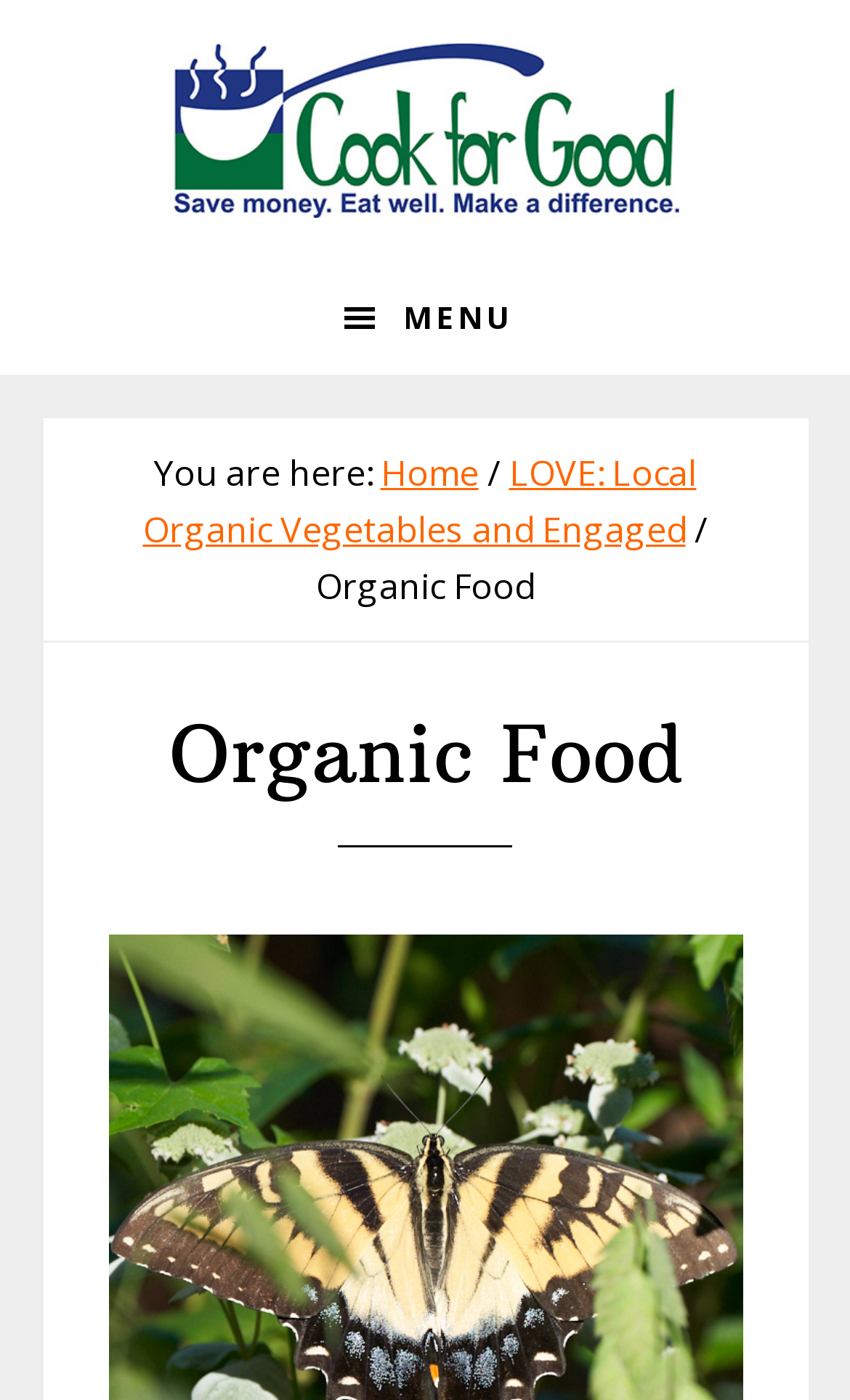Provide the bounding box coordinates for the UI element that is described by this text: "Cook for Good". The coordinates should be in the form of four float numbers between 0 and 1: [left, top, right, bottom].

[0.115, 0.031, 0.885, 0.156]